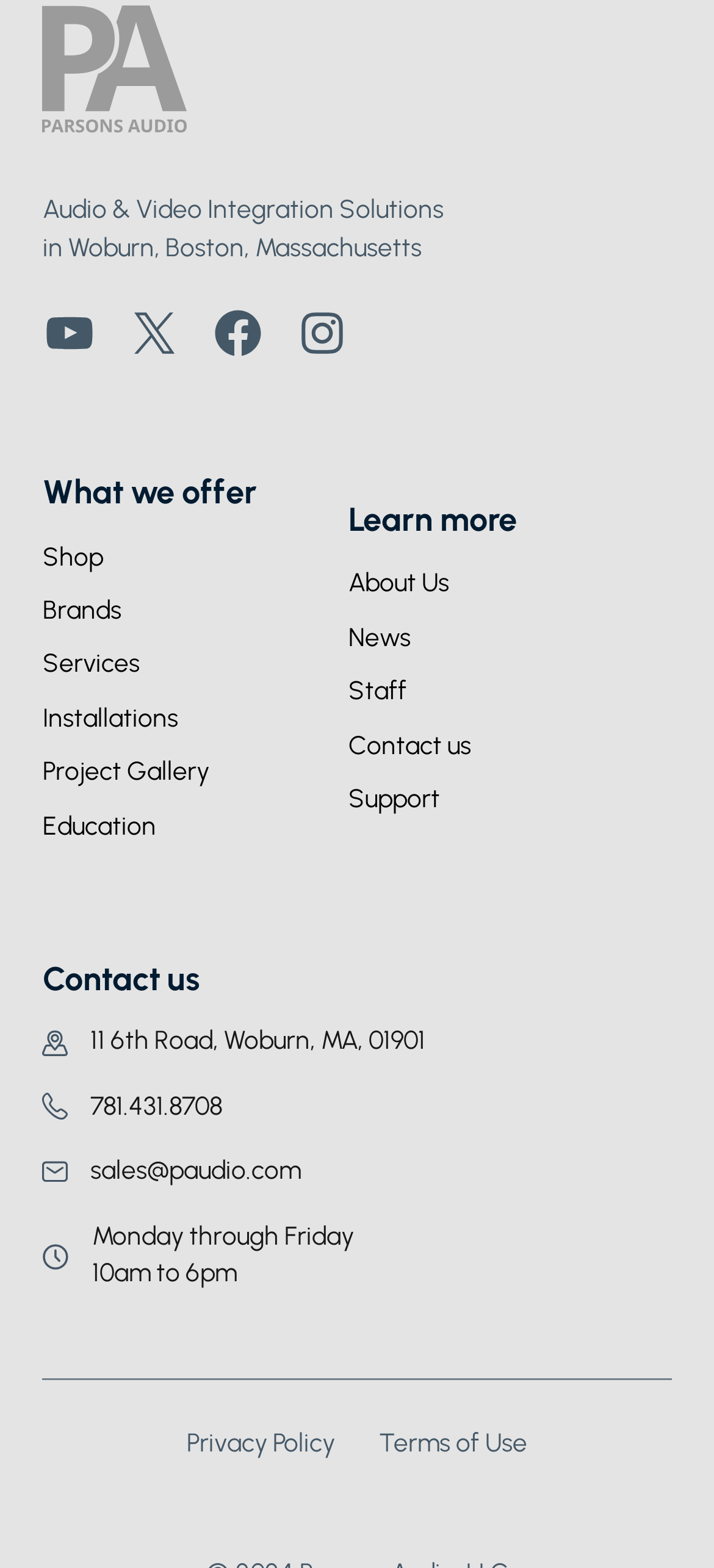What are the business hours of the company?
Using the details from the image, give an elaborate explanation to answer the question.

I found the business hours by looking at the contact information section at the bottom of the webpage, where it says 'Monday through Friday' and '10am to 6pm'.